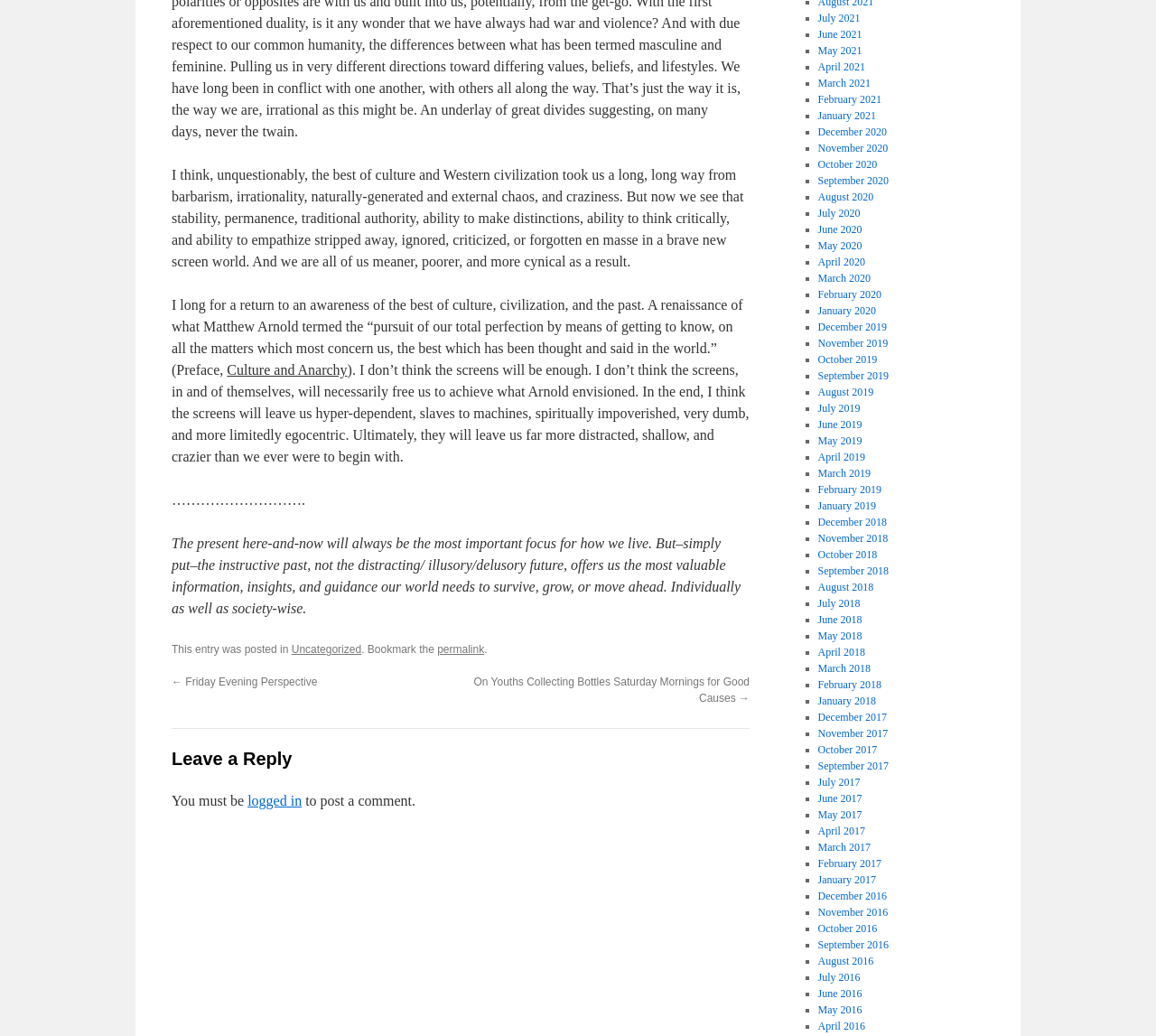Find the bounding box coordinates of the element I should click to carry out the following instruction: "Leave a reply".

[0.148, 0.72, 0.648, 0.747]